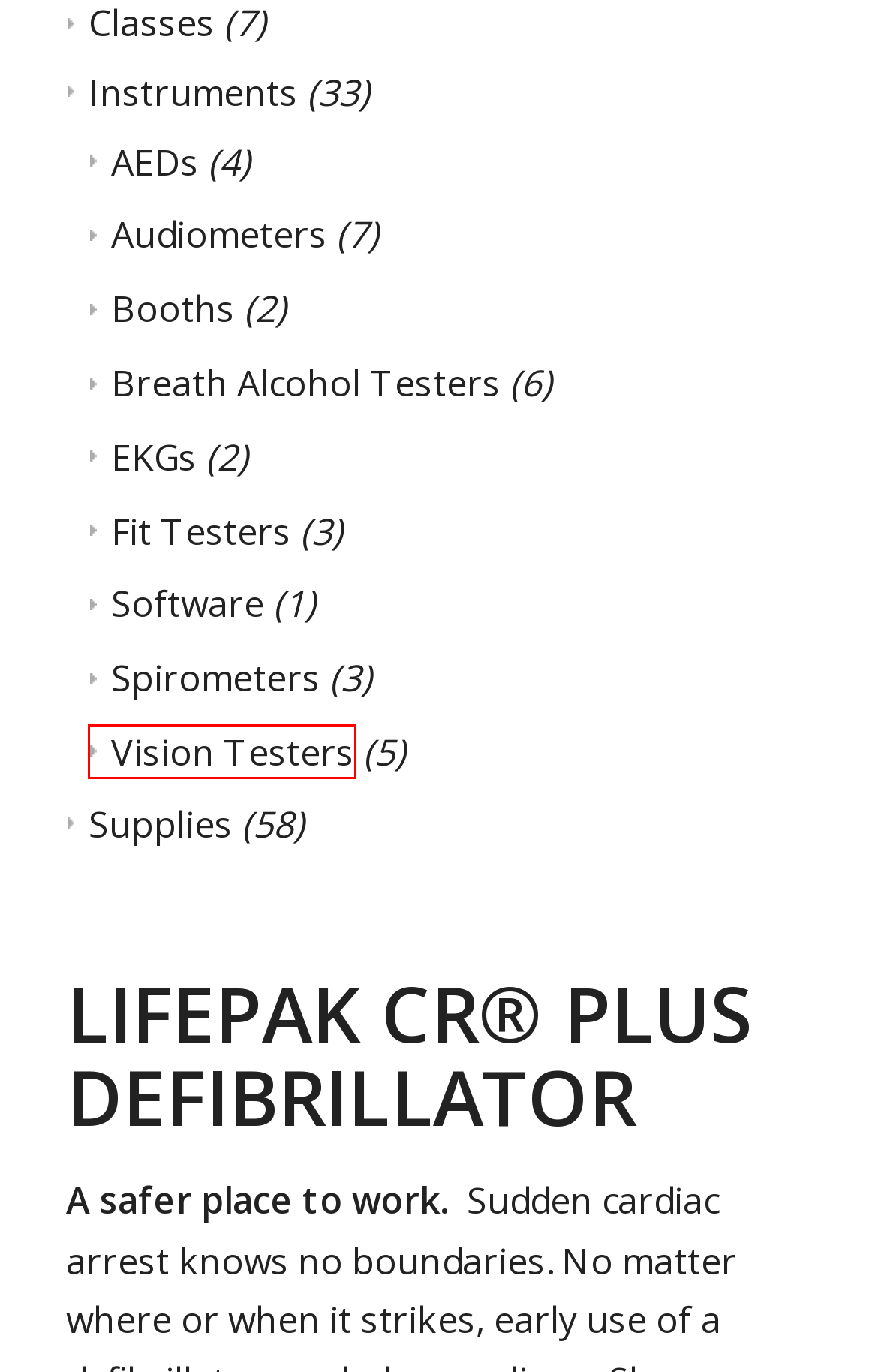Review the screenshot of a webpage which includes a red bounding box around an element. Select the description that best fits the new webpage once the element in the bounding box is clicked. Here are the candidates:
A. EKGs Archives - Foster Special Instruments
B. Software Archives - Foster Special Instruments
C. Spirometers Archives - Foster Special Instruments
D. Breath Alcohol Testers Archives - Foster Special Instruments
E. Supplies Archives - Foster Special Instruments
F. Booths Archives - Foster Special Instruments
G. Audiometers Archives - Foster Special Instruments
H. Vision Testers Archives - Foster Special Instruments

H